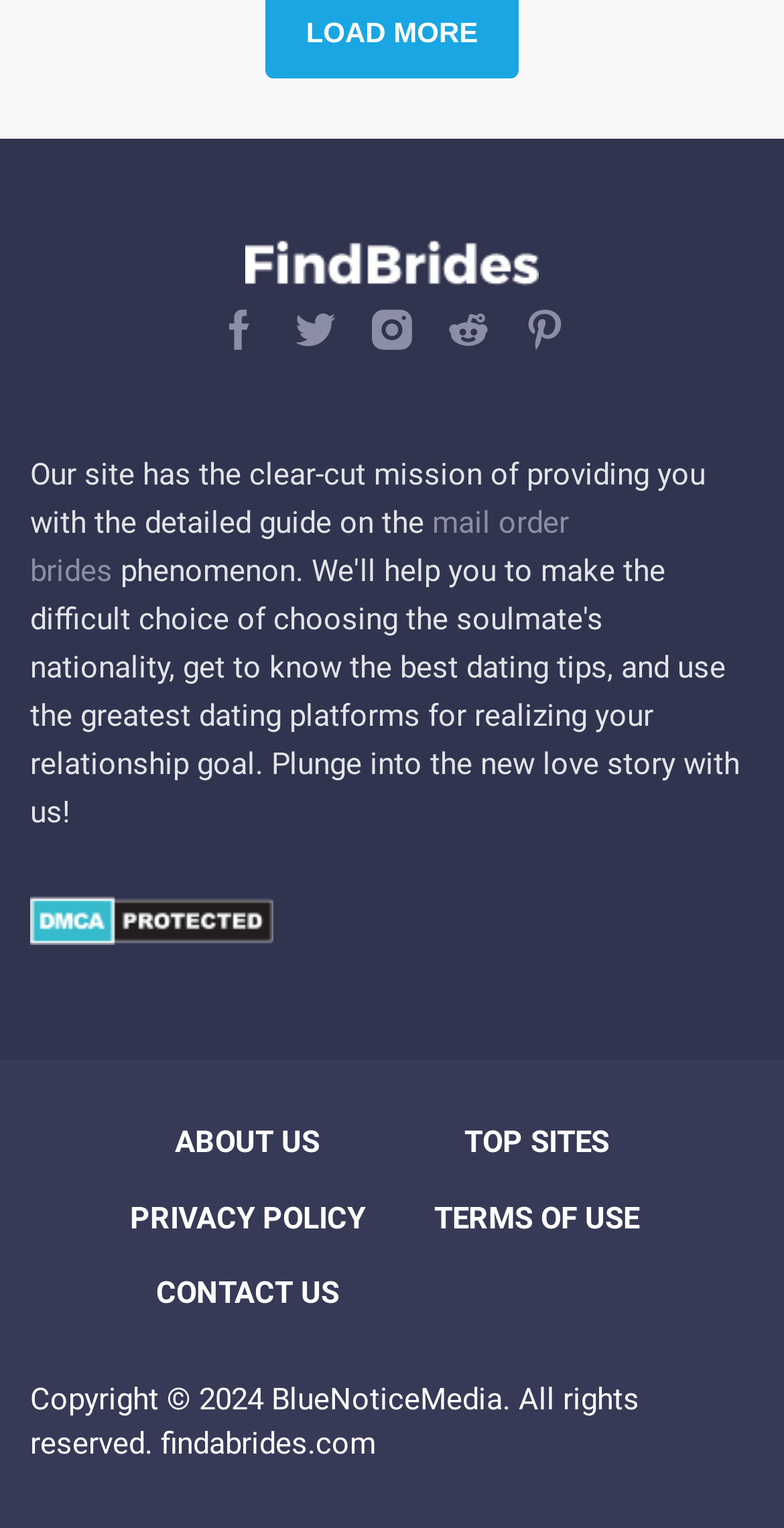From the webpage screenshot, identify the region described by title="Findabrides". Provide the bounding box coordinates as (top-left x, top-left y, bottom-right x, bottom-right y), with each value being a floating point number between 0 and 1.

[0.313, 0.157, 0.687, 0.197]